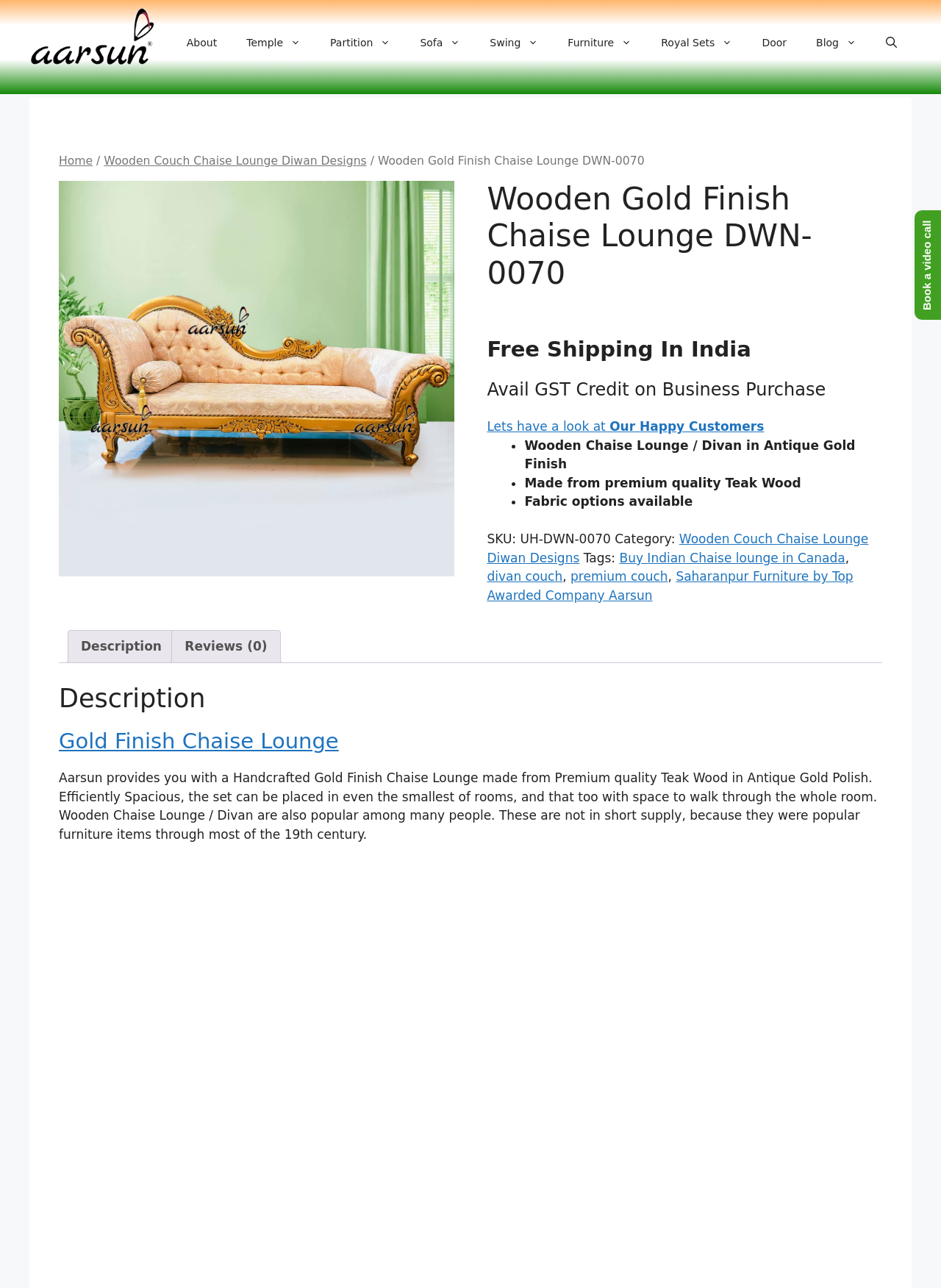Specify the bounding box coordinates of the element's region that should be clicked to achieve the following instruction: "Read the product description". The bounding box coordinates consist of four float numbers between 0 and 1, in the format [left, top, right, bottom].

[0.062, 0.53, 0.938, 0.554]